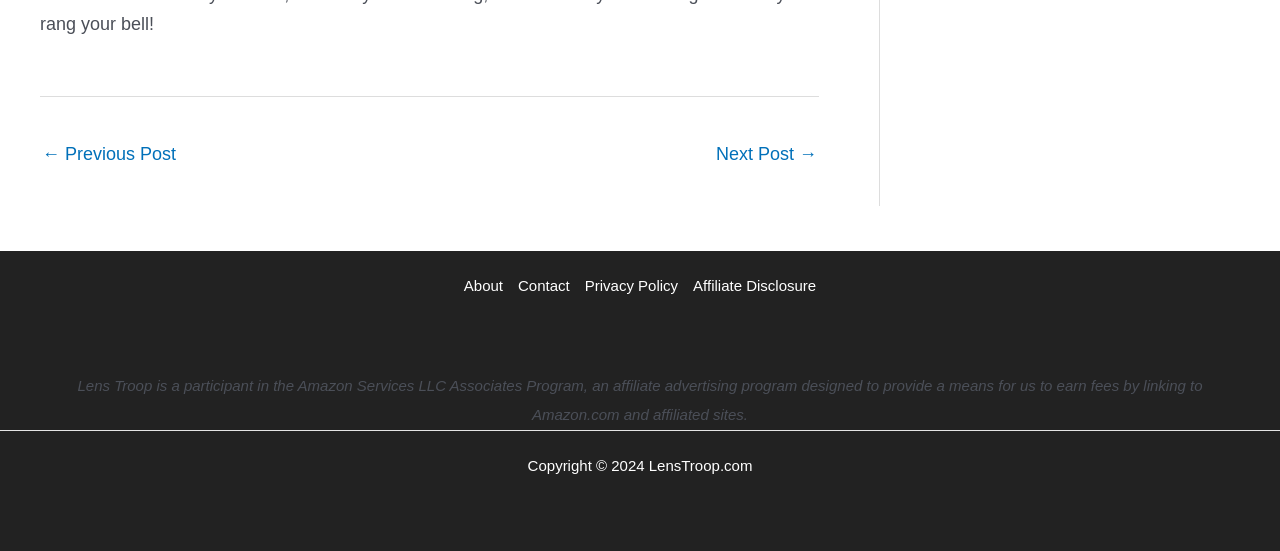What is the name of the participant in the Amazon Services LLC Associates Program?
Answer the question with a detailed and thorough explanation.

The text in the Footer Widget 1 section mentions that Lens Troop is a participant in the Amazon Services LLC Associates Program, an affiliate advertising program designed to provide a means for us to earn fees by linking to Amazon.com and affiliated sites.